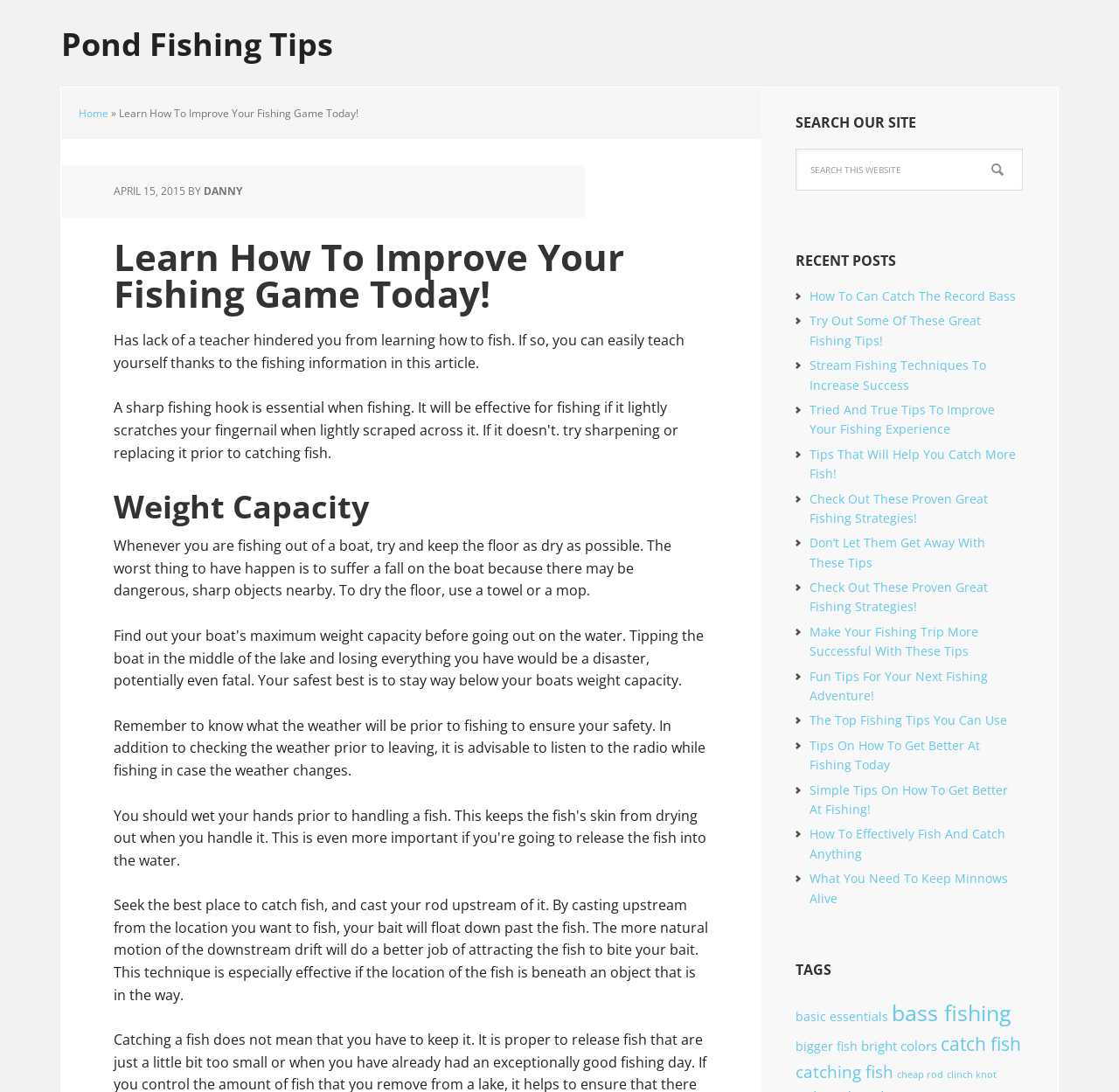What is the recommended way to cast a rod?
Ensure your answer is thorough and detailed.

The article suggests casting the rod upstream of the location where you want to fish, so that the bait floats down past the fish. This is mentioned in the paragraph that talks about seeking the best place to catch fish.